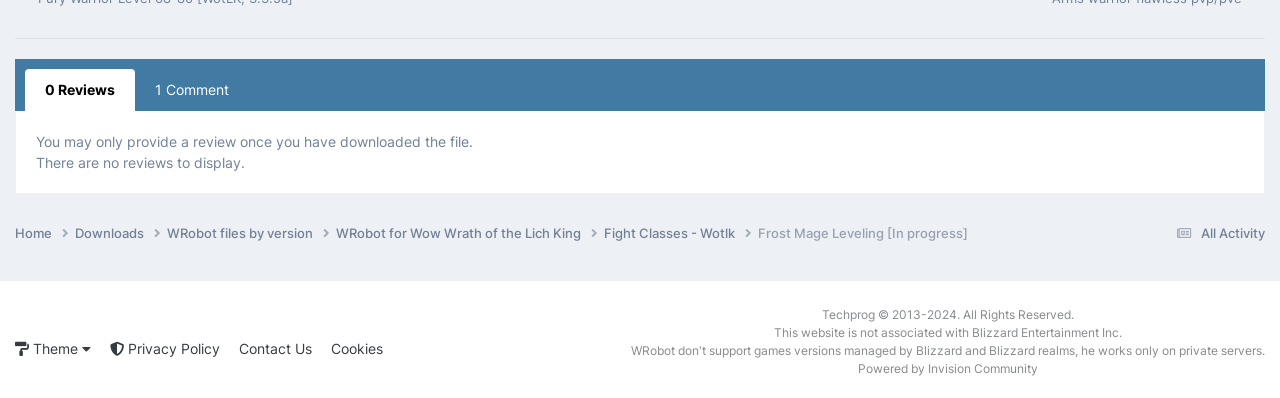Please answer the following question as detailed as possible based on the image: 
What is the name of the community software?

The name of the community software is 'Invision Community' because the link at the bottom of the webpage is labeled as 'Powered by Invision Community', indicating the software used to power the community.